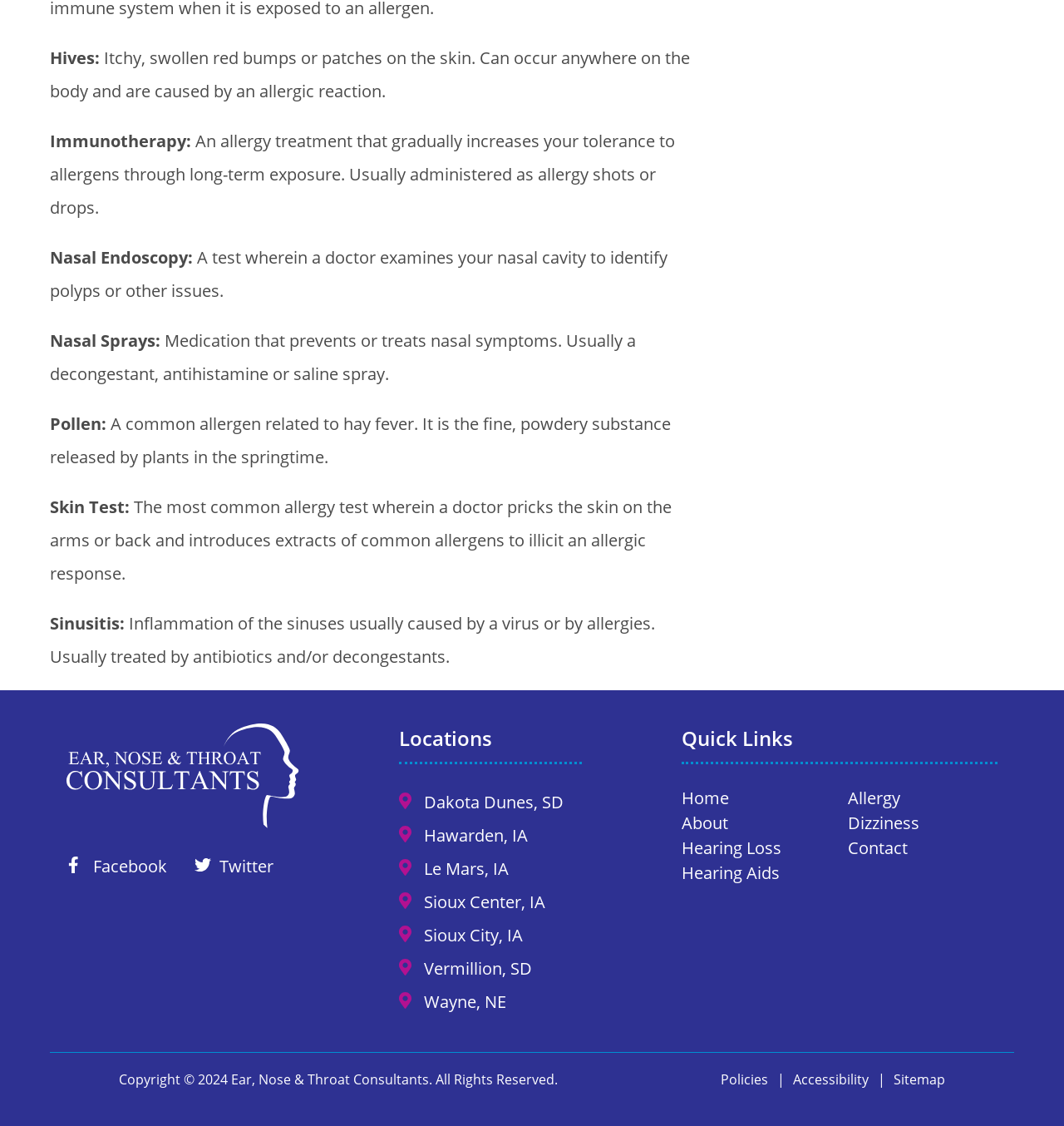What is the name of the medical condition caused by a virus or allergies?
Answer the question with as much detail as possible.

Based on the webpage, Sinusitis is the inflammation of the sinuses usually caused by a virus or by allergies. It is usually treated by antibiotics and/or decongestants.